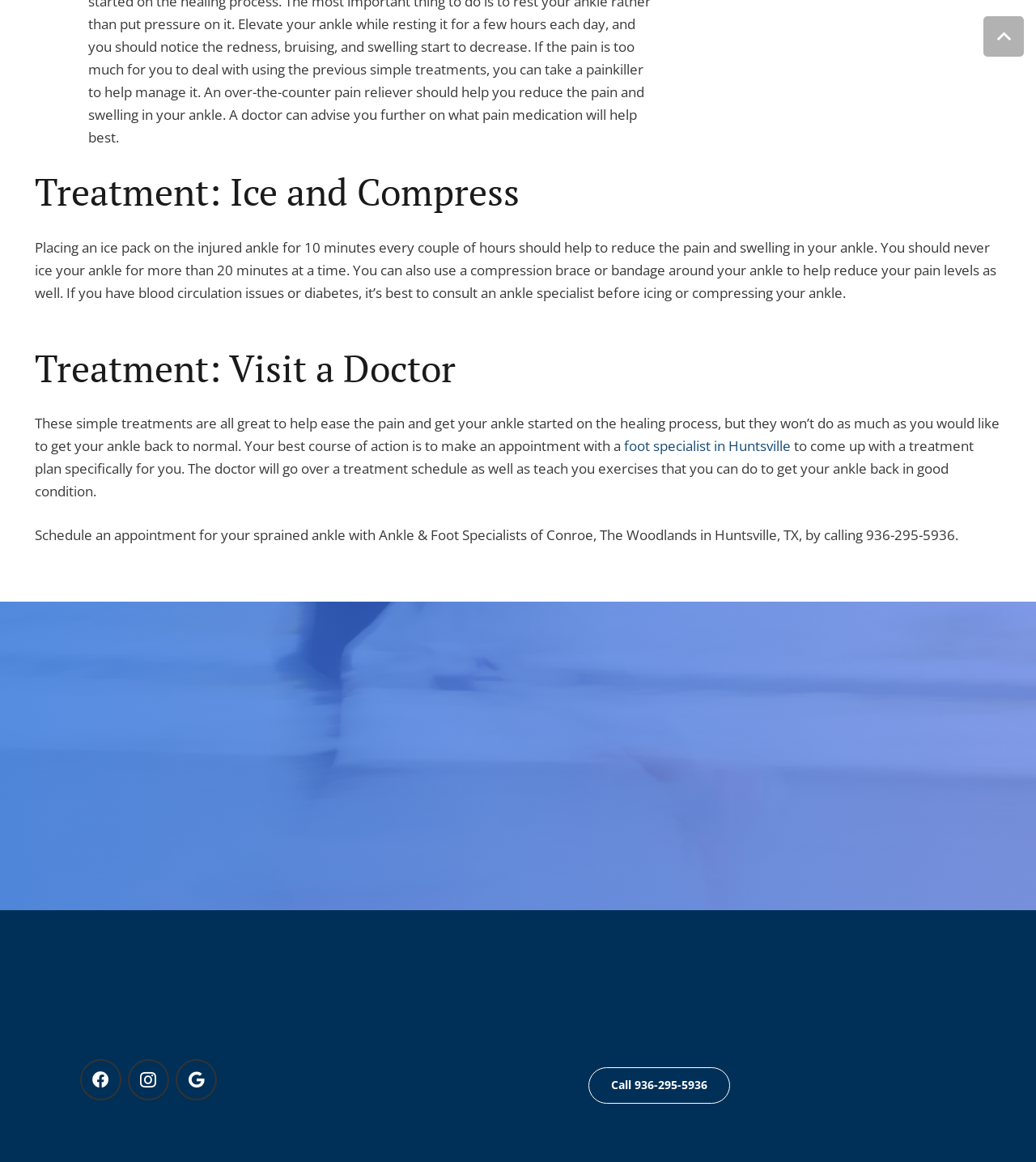Identify the bounding box of the HTML element described here: "foot specialist in Huntsville". Provide the coordinates as four float numbers between 0 and 1: [left, top, right, bottom].

[0.602, 0.376, 0.763, 0.392]